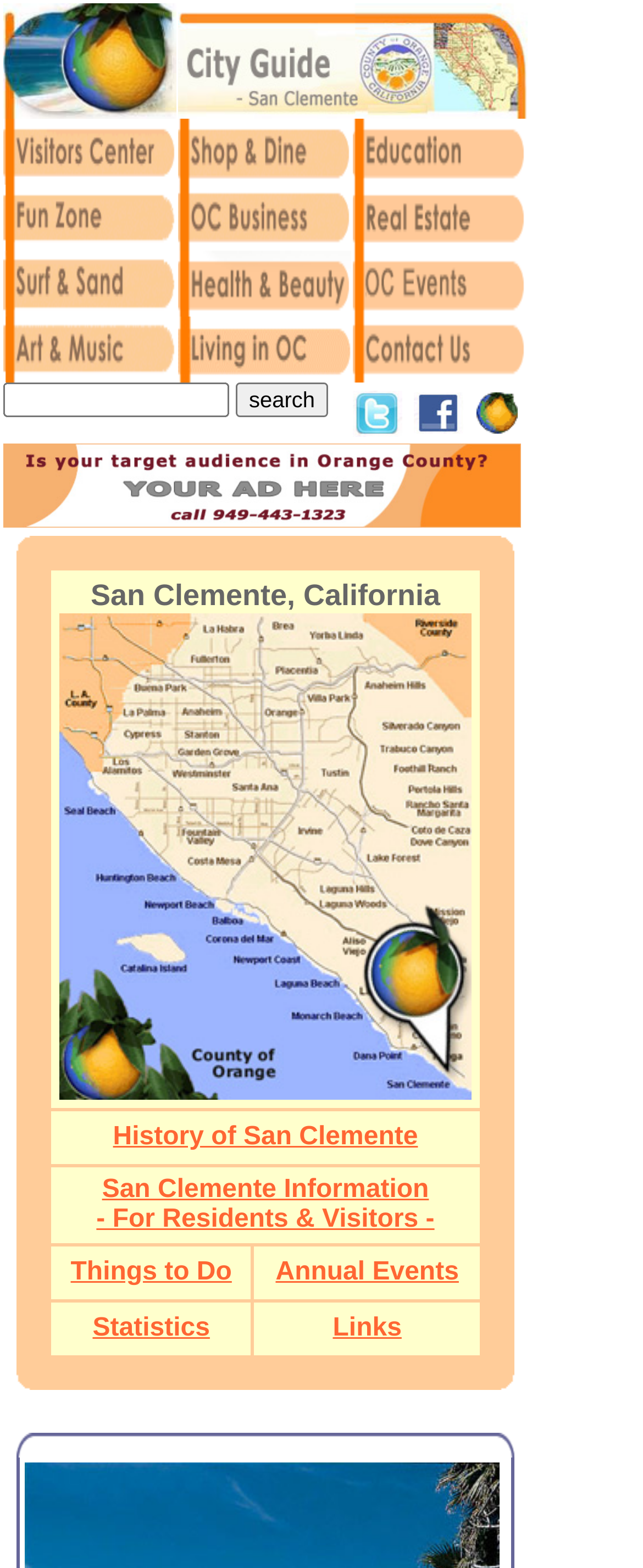Find the bounding box coordinates of the clickable area that will achieve the following instruction: "click on the link at the bottom left corner".

[0.005, 0.323, 0.81, 0.341]